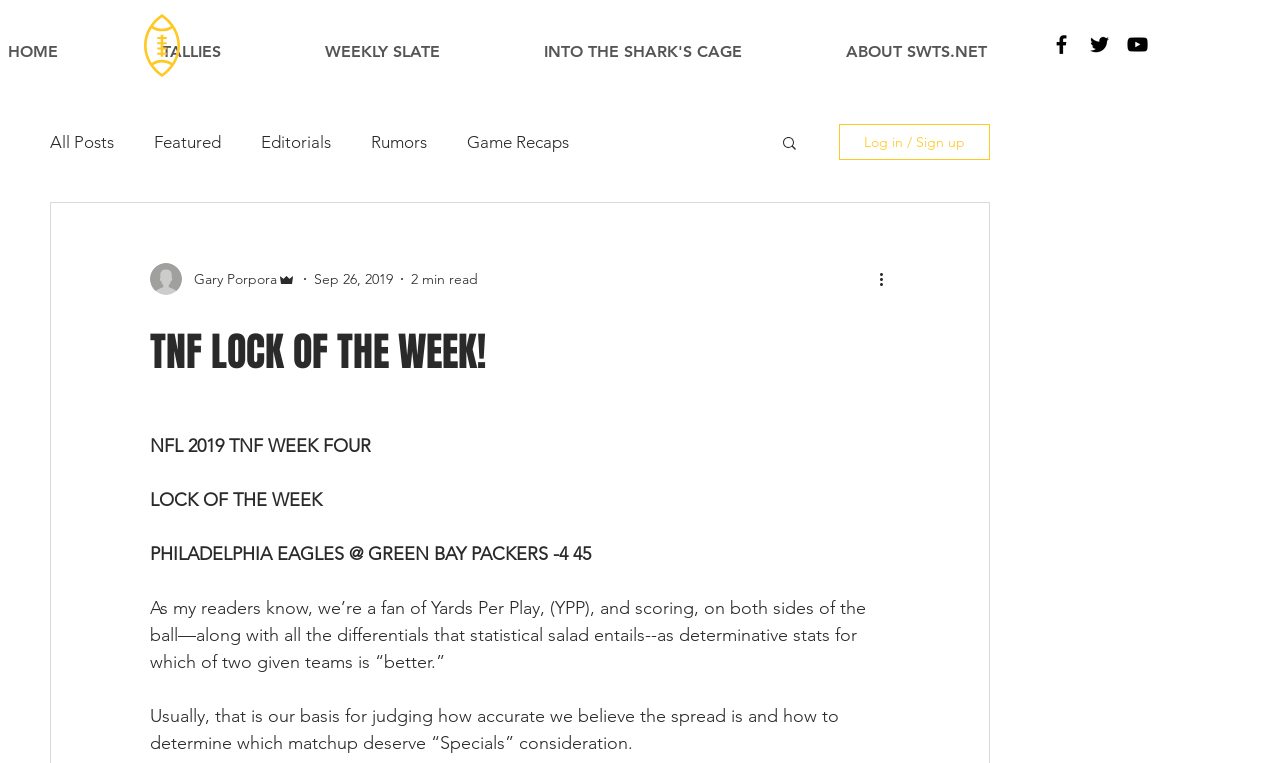What is the topic of this article? Look at the image and give a one-word or short phrase answer.

NFL game analysis